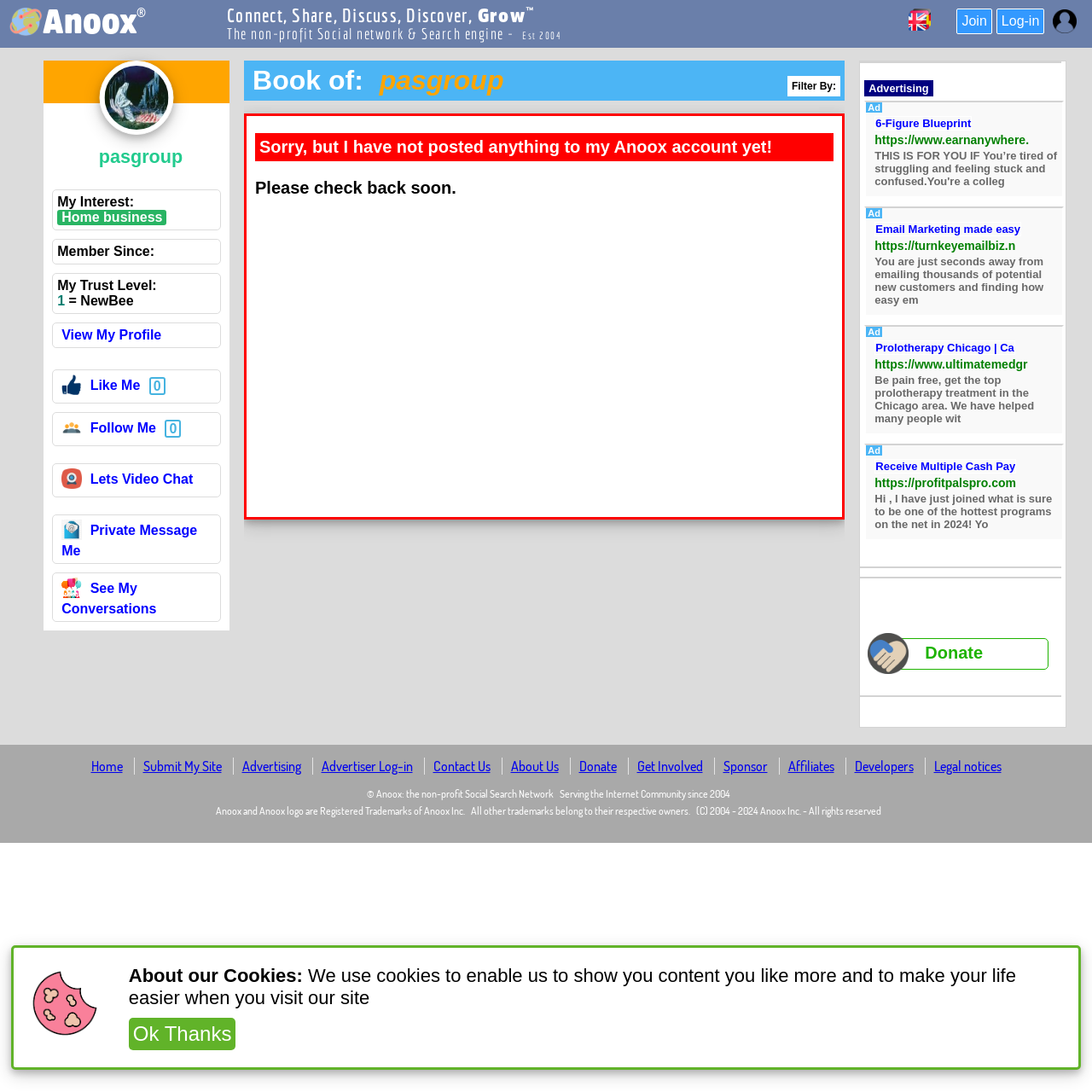Provide a comprehensive caption for the webpage.

This webpage is about a social network and search engine called Anoox, which is a non-profit organization established in 2004. At the top left corner, there is a link to "Anoox ®" with a small image beside it. Below this, there is a tagline "Connect, Share, Discuss, Discover, Grow ™" followed by a description of Anoox as a non-profit social network and search engine.

On the top right corner, there are three buttons: "Join", "Log-in", and an image with the text "Log-In". Below these buttons, there is a section about a user named "pasgroup", displaying their interests, member since date, trust level, and a profile picture. There are also buttons to view their profile, like them, follow them, video chat with them, and send them a private message.

In the middle of the page, there is a section with a heading "Book of: pasgroup" and a message saying "Sorry, but I have not posted anything to my Anoox account yet! Please check back soon." Below this, there are several advertisements with images and links to external websites.

At the bottom of the page, there are links to various sections of the website, including "Home", "Submit My Site", "Advertising", "Advertiser Log-in", "Contact Us", "About Us", "Donate", "Get Involved", "Sponsor", "Affiliates", "Developers", and "Legal notices". There is also a copyright notice and a statement about Anoox being a registered trademark.

Finally, at the very bottom of the page, there is a notice about cookies and a button to accept them.